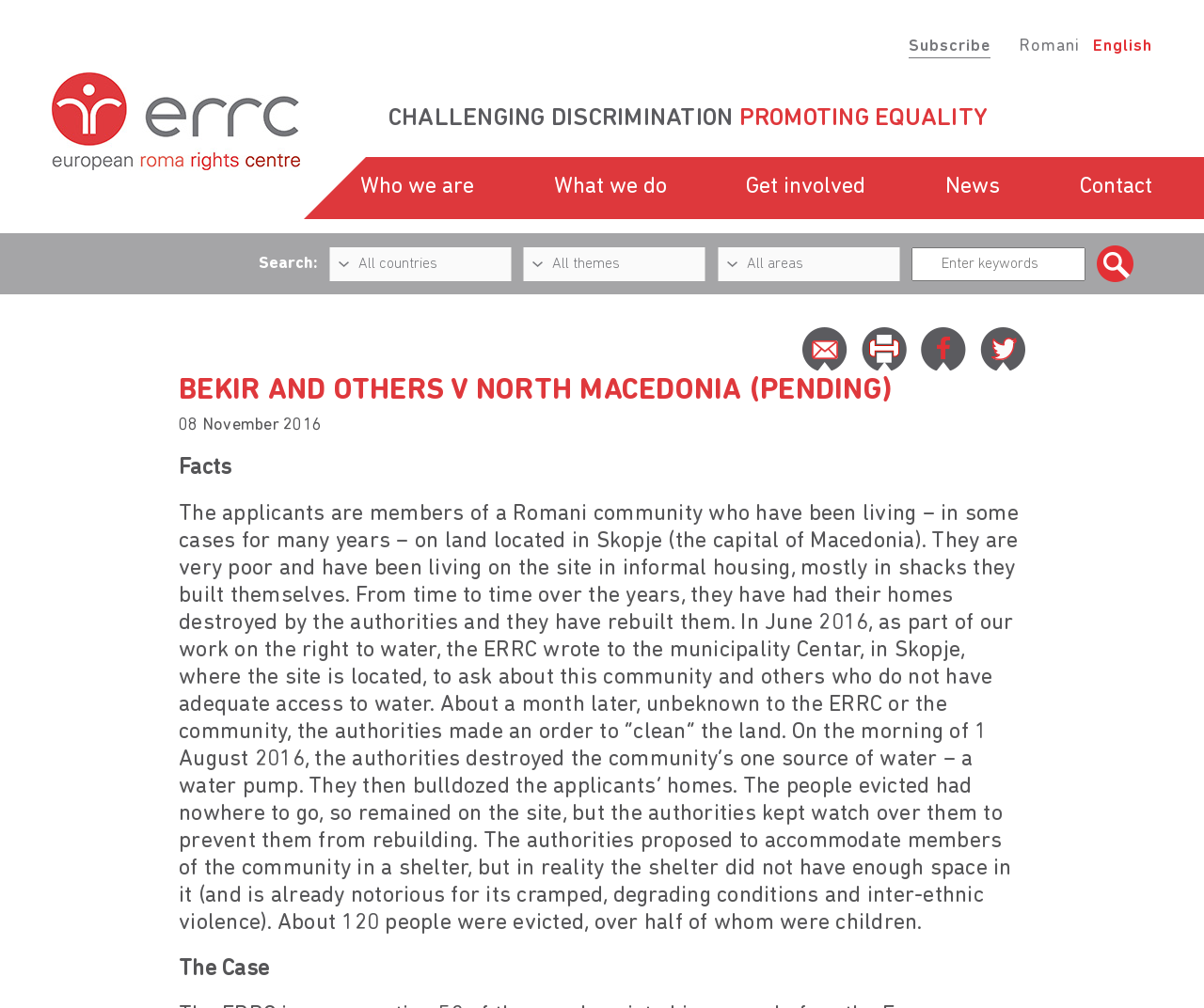Locate the bounding box coordinates of the element you need to click to accomplish the task described by this instruction: "Select the Romani language".

[0.846, 0.035, 0.897, 0.057]